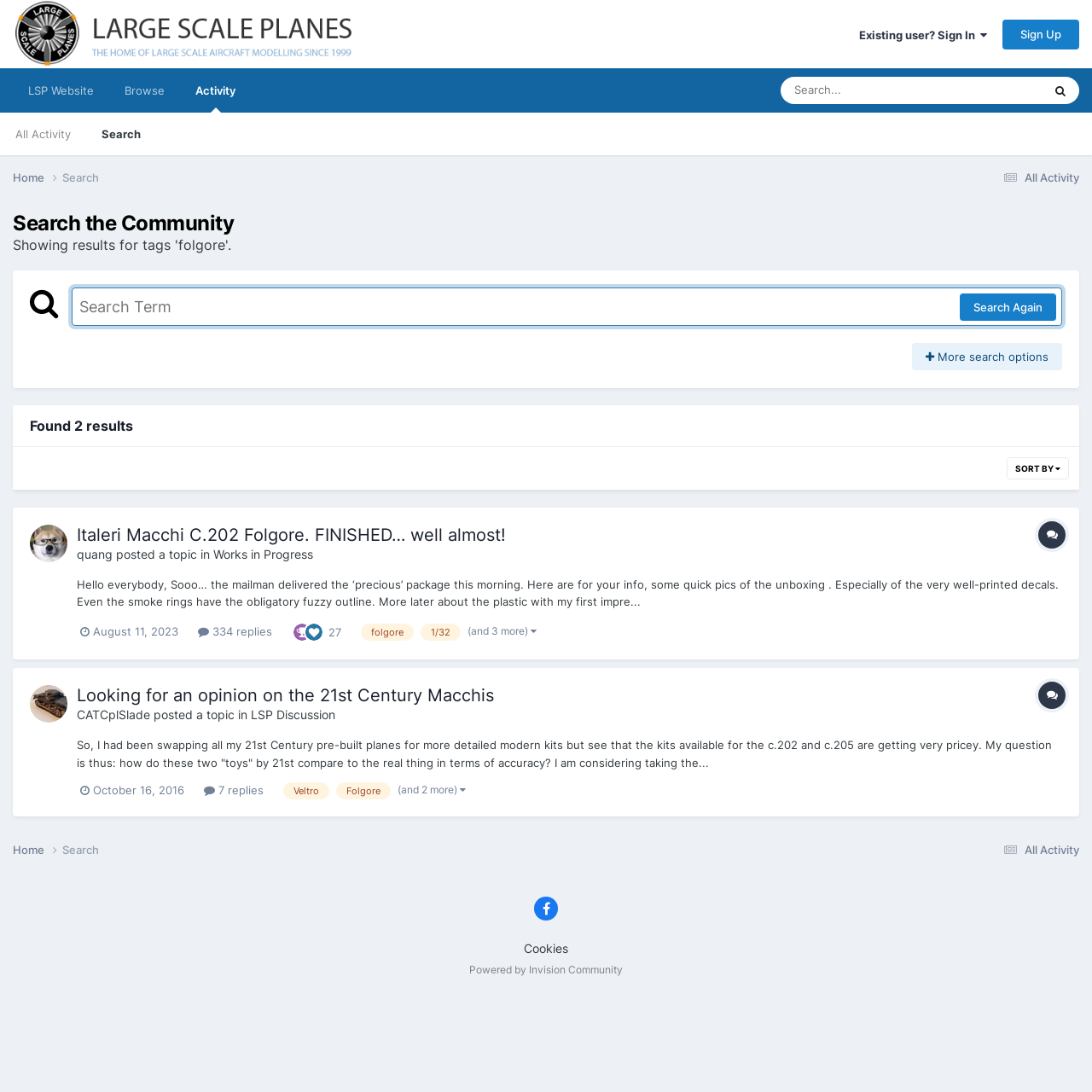Determine the bounding box coordinates (top-left x, top-left y, bottom-right x, bottom-right y) of the UI element described in the following text: parent_node: Everywhere aria-label="Search" name="q" placeholder="Search..."

[0.715, 0.07, 0.871, 0.095]